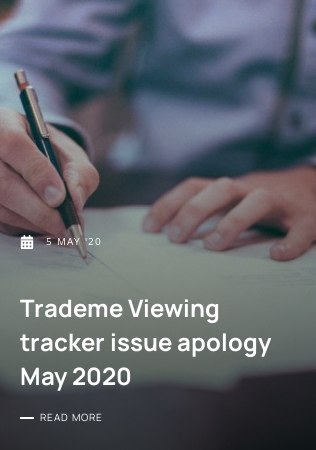From the details in the image, provide a thorough response to the question: What action is invited by the image?

The image invites readers to further explore the associated article by clicking on 'READ MORE', potentially providing insights into the context and details surrounding the issue at hand.